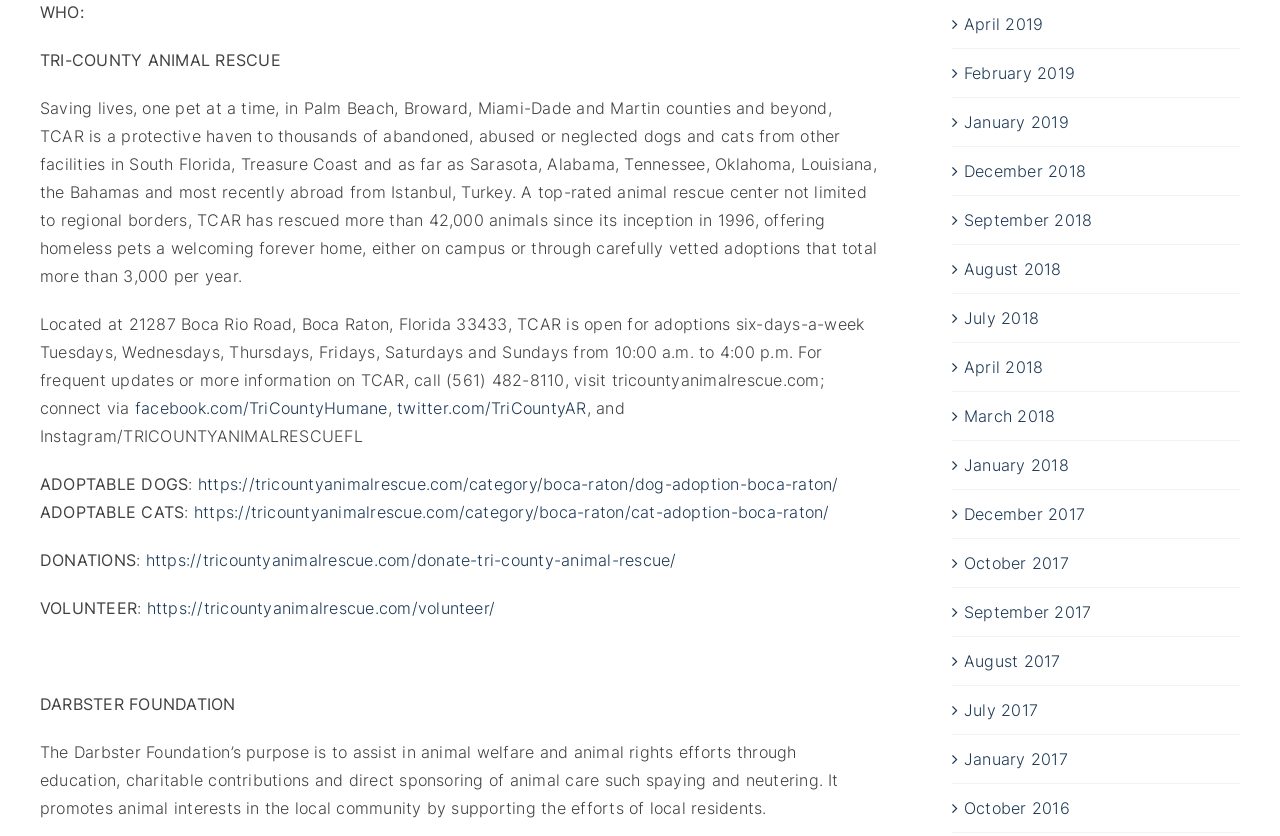Determine the bounding box coordinates for the element that should be clicked to follow this instruction: "Make a donation". The coordinates should be given as four float numbers between 0 and 1, in the format [left, top, right, bottom].

[0.114, 0.658, 0.529, 0.682]